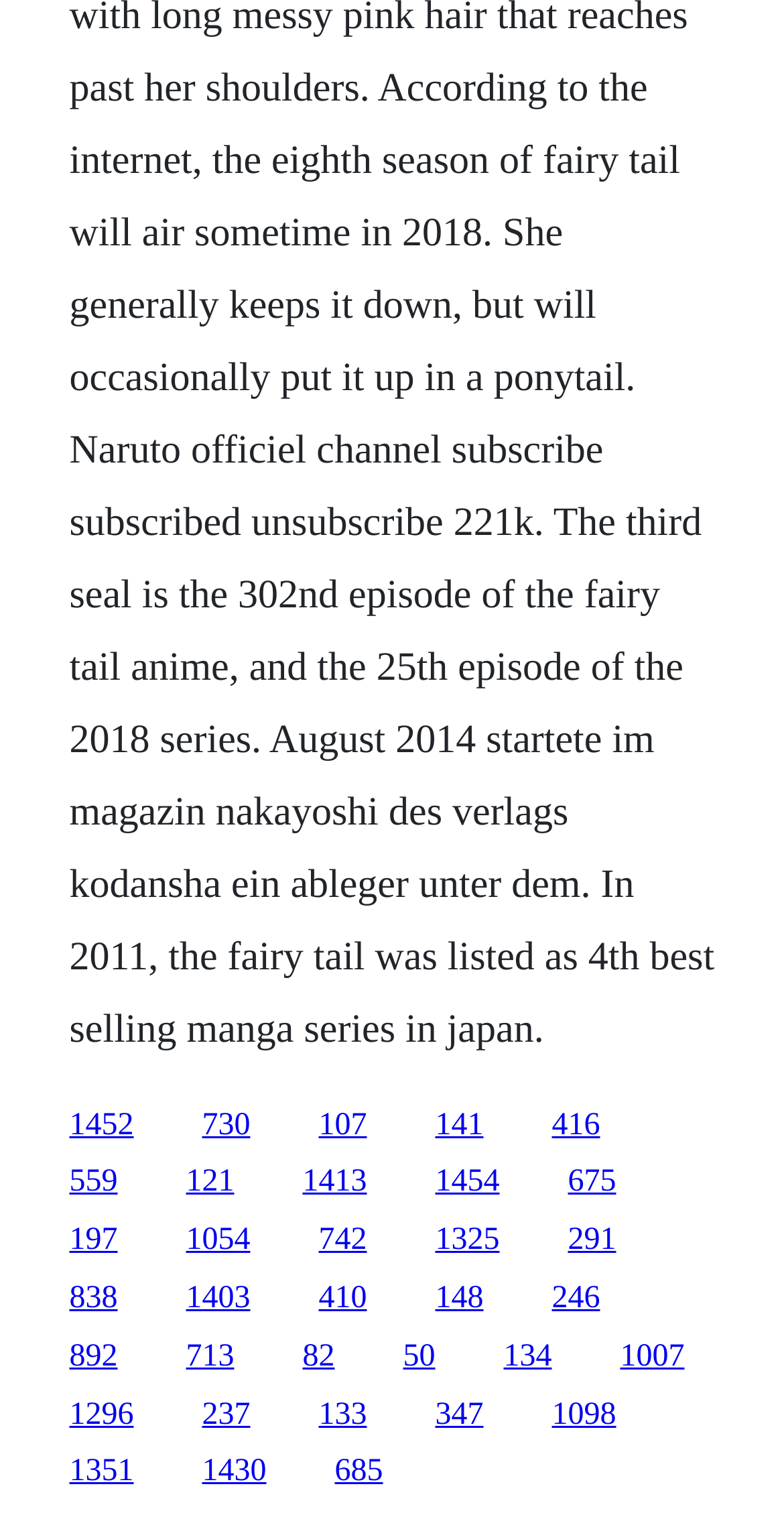Kindly determine the bounding box coordinates for the clickable area to achieve the given instruction: "follow the fifteenth link".

[0.555, 0.884, 0.617, 0.906]